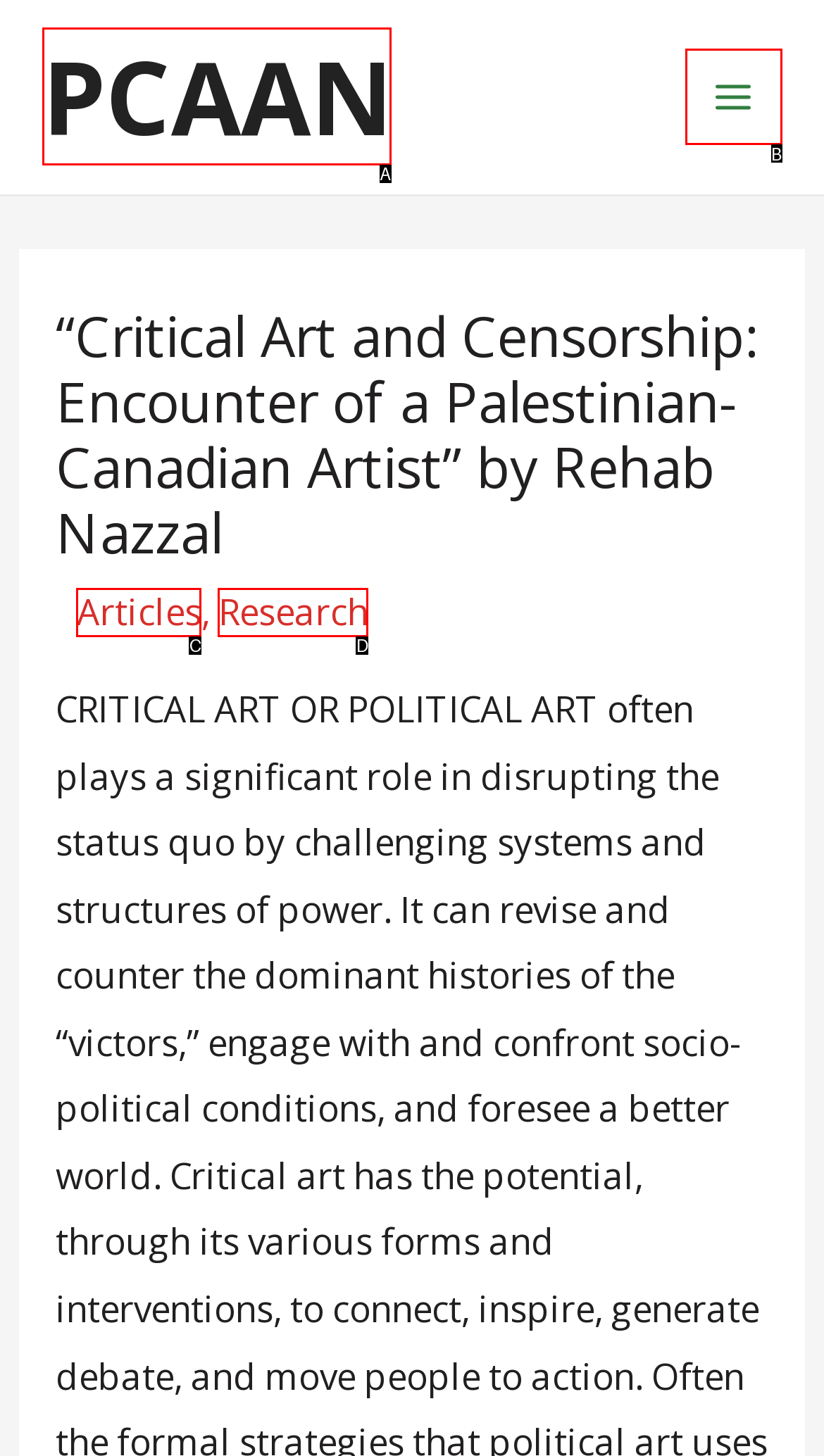Find the UI element described as: Home
Reply with the letter of the appropriate option.

None